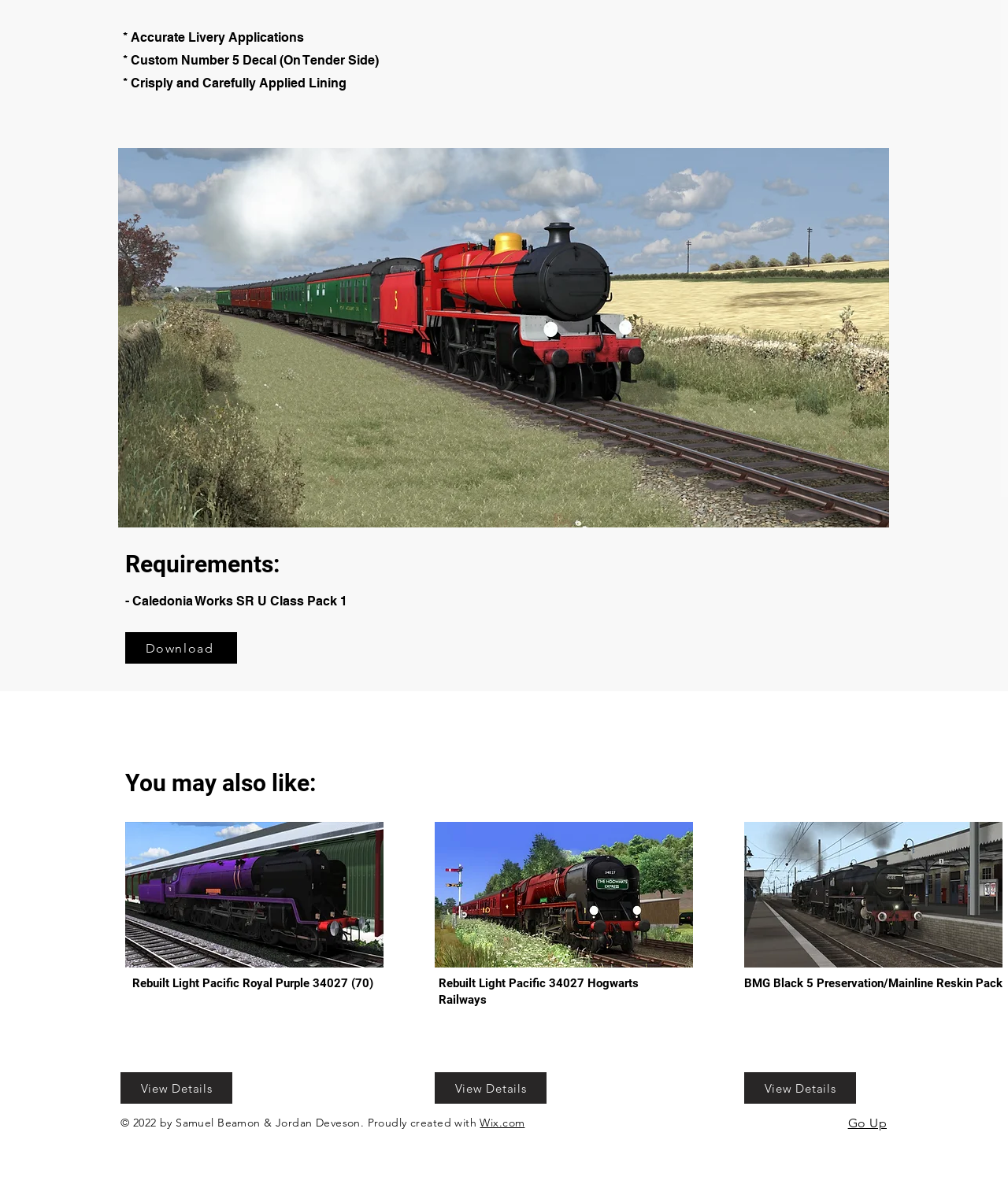Please locate the UI element described by "Rss" and provide its bounding box coordinates.

None